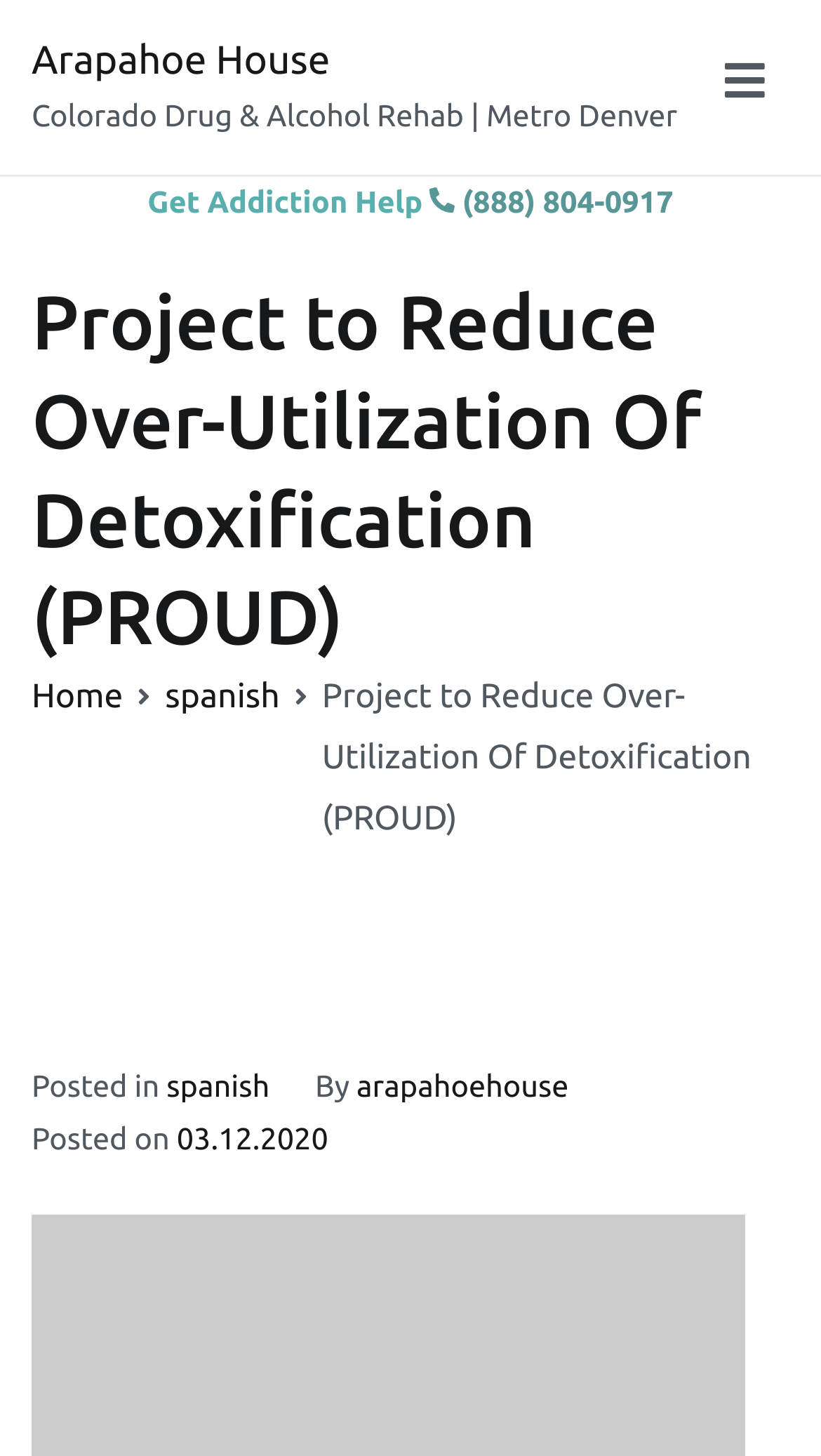What is the phone number to get addiction help?
Provide a well-explained and detailed answer to the question.

I found the phone number by looking at the link element with the text '(888) 804-0917' which is located below the 'Get Addiction Help' static text.